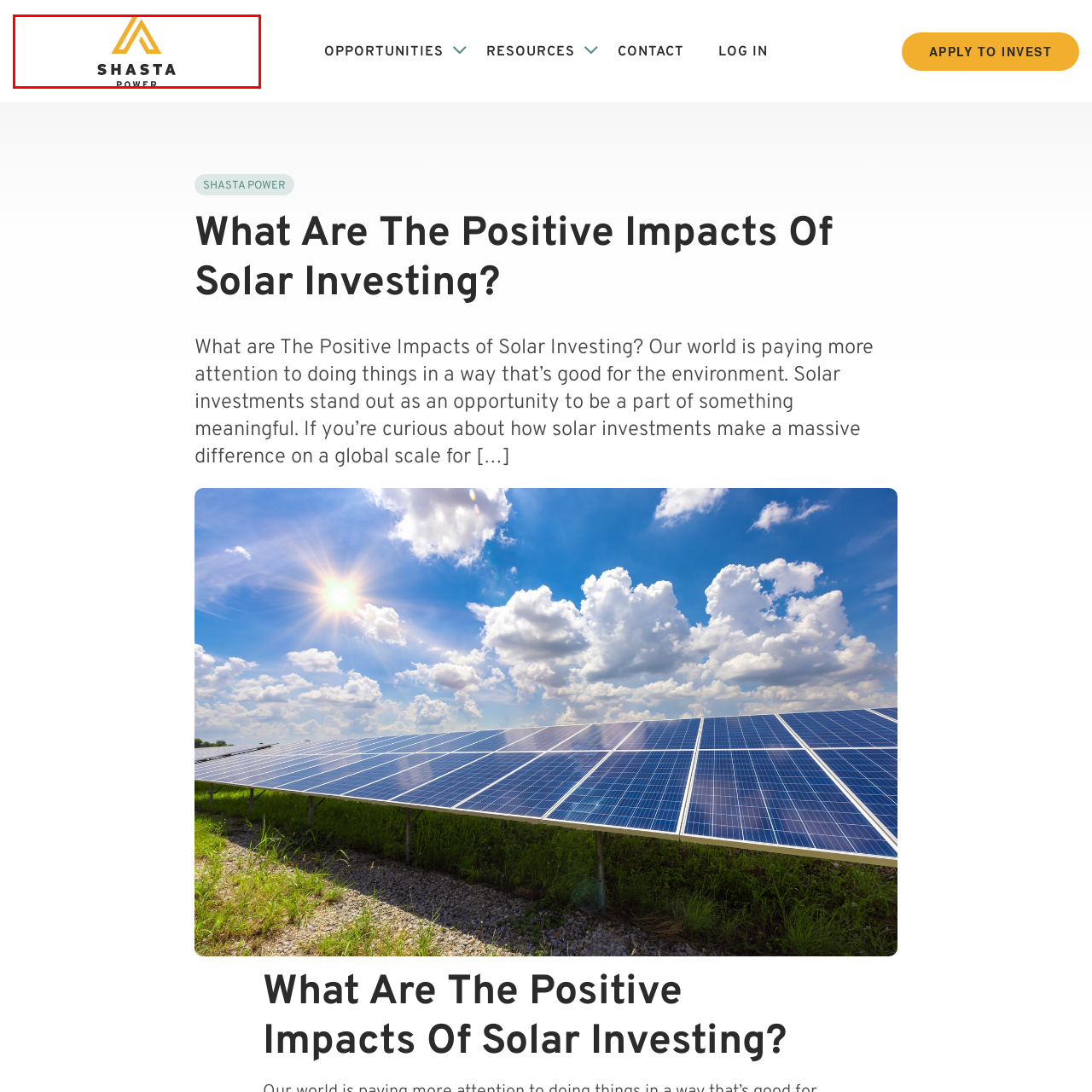Inspect the image bordered in red and answer the following question in detail, drawing on the visual content observed in the image:
What is the mission of Shasta Power?

According to the caption, the visual identity of Shasta Power aligns with their mission to inspire collective action towards a greener future, particularly through solar investment opportunities.